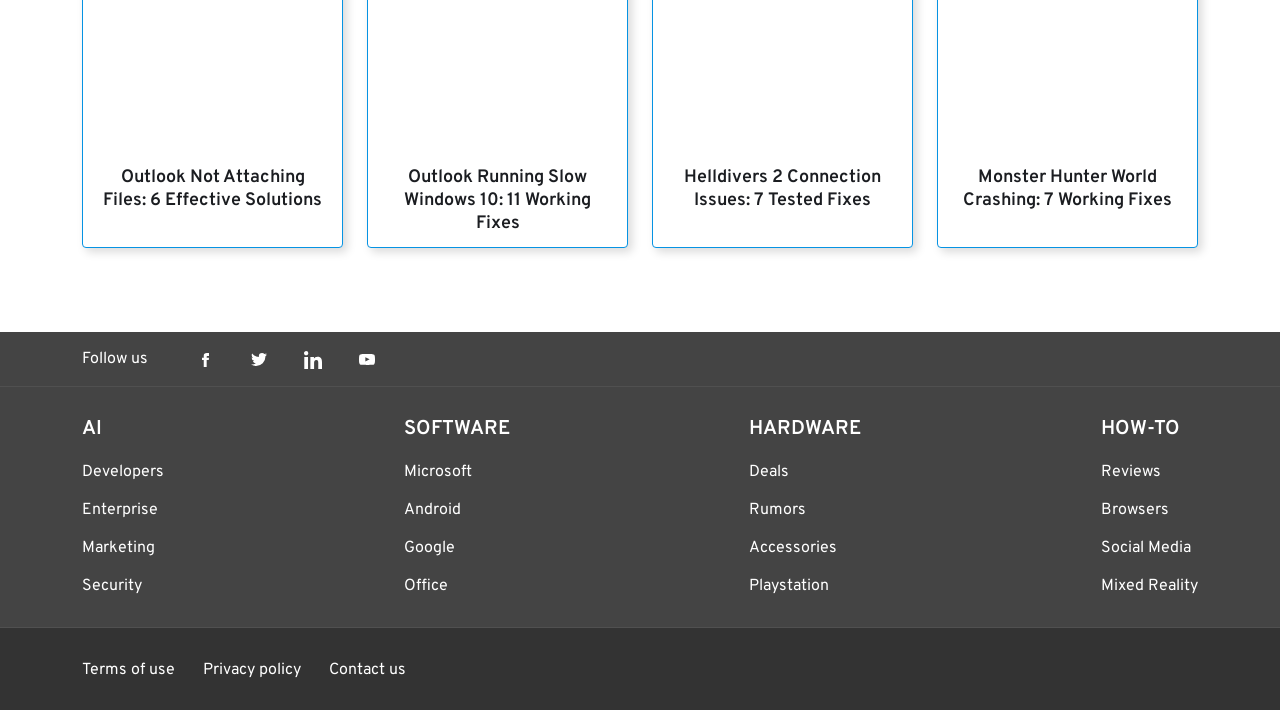Identify the bounding box for the UI element that is described as follows: "Office".

[0.315, 0.811, 0.35, 0.84]